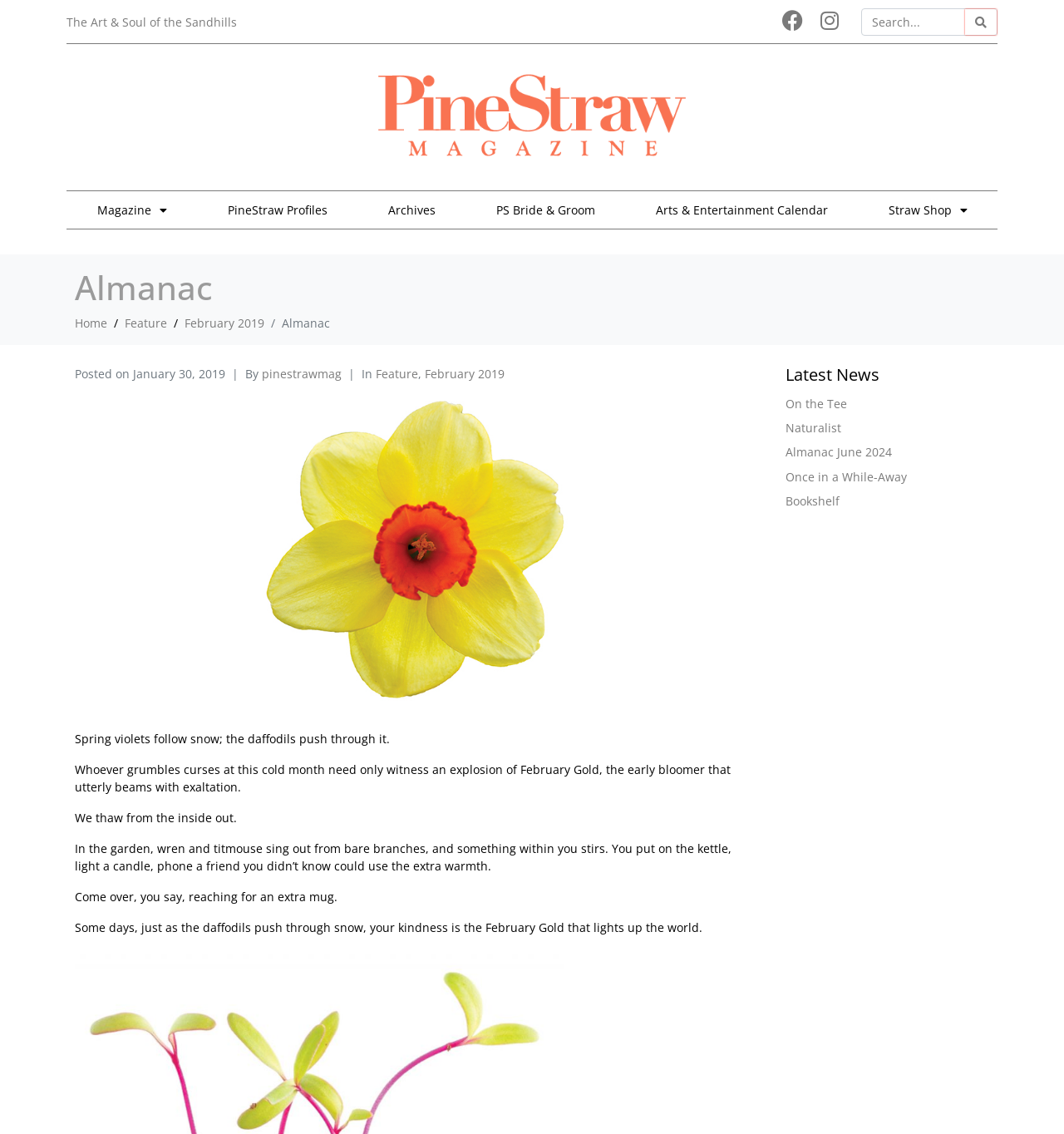Please determine the bounding box coordinates of the area that needs to be clicked to complete this task: 'Click on the link to read about Vida Bars For Curly Hair'. The coordinates must be four float numbers between 0 and 1, formatted as [left, top, right, bottom].

None